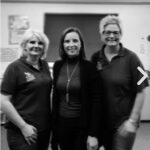What is the atmosphere depicted in the image?
Please interpret the details in the image and answer the question thoroughly.

The caption describes the image as capturing a moment of unity and purpose among individuals committed to making a difference in their community, indicating that the atmosphere is one of collaboration and shared goal.